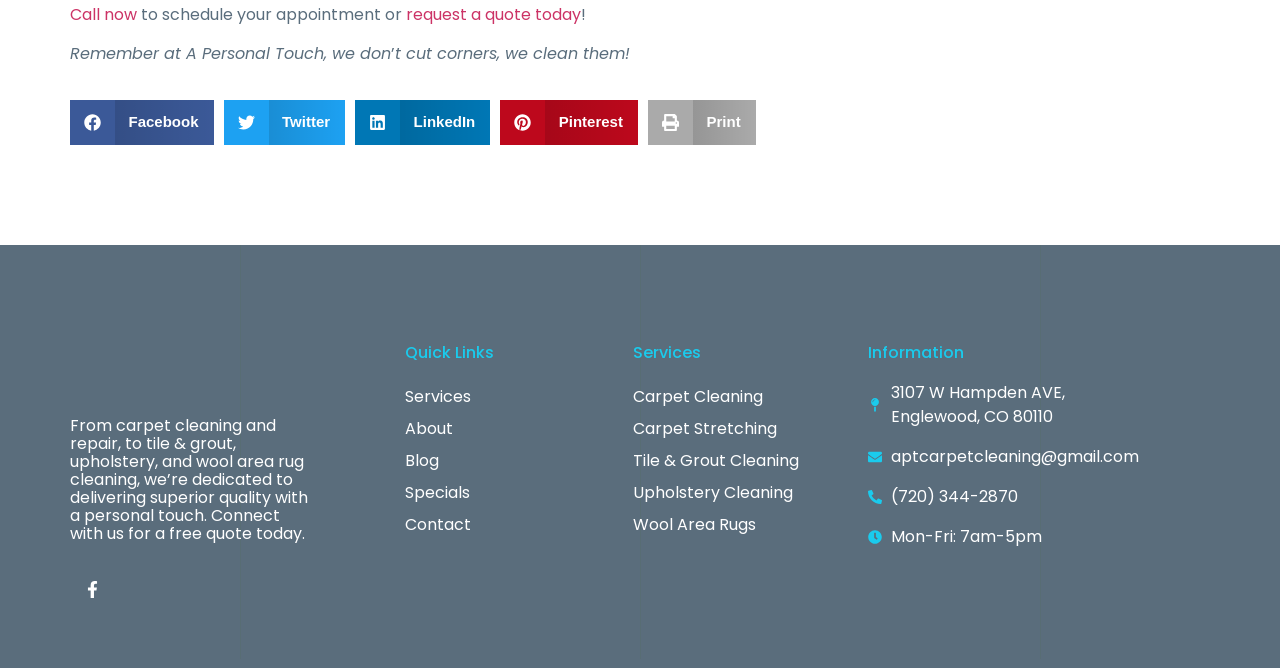Find and provide the bounding box coordinates for the UI element described here: "Wool Area Rugs". The coordinates should be given as four float numbers between 0 and 1: [left, top, right, bottom].

[0.495, 0.762, 0.624, 0.81]